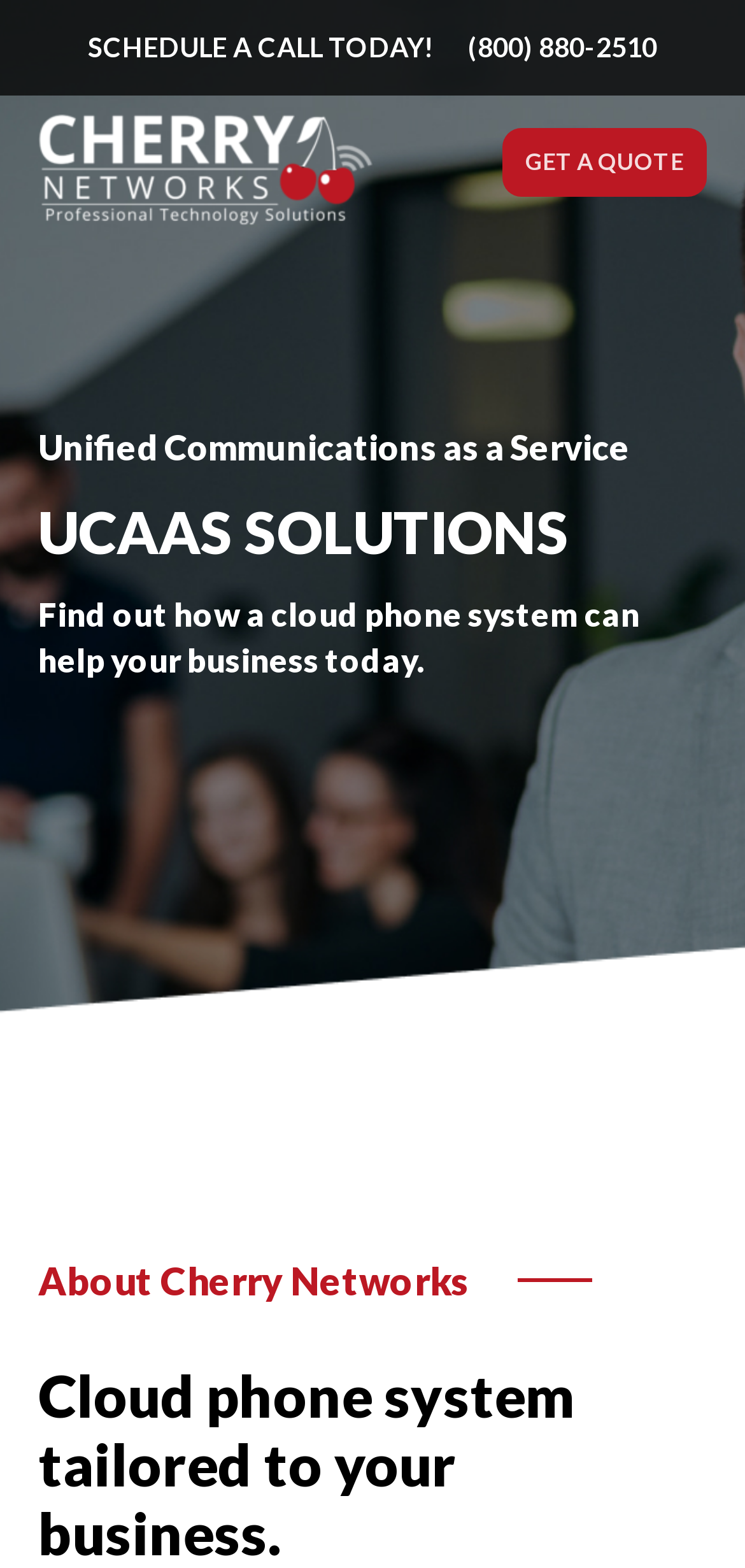Offer a comprehensive description of the webpage’s content and structure.

The webpage is about Cherry Networks, a company that offers cloud-based phone systems for businesses. At the top of the page, there is a prominent heading that encourages visitors to "SCHEDULE A CALL TODAY!" along with a phone number, (800) 880-2510, which is also a clickable link. Below this, there are two more links, one with no text and another that says "GET A QUOTE".

The background of the page is occupied by a large image that spans the entire width and most of the height of the page. On top of this image, there are several sections of text. The first section is about Unified Communications as a Service (UCAAS) and has a heading that says "UCAAS SOLUTIONS". Below this heading, there is a brief paragraph that explains how a cloud phone system can help businesses.

Further down the page, there is a section that talks about Cherry Networks, with a heading that says "About Cherry Networks". Finally, at the very bottom of the page, there is another heading that summarizes the company's offering, stating that their cloud phone system is "tailored to your business".